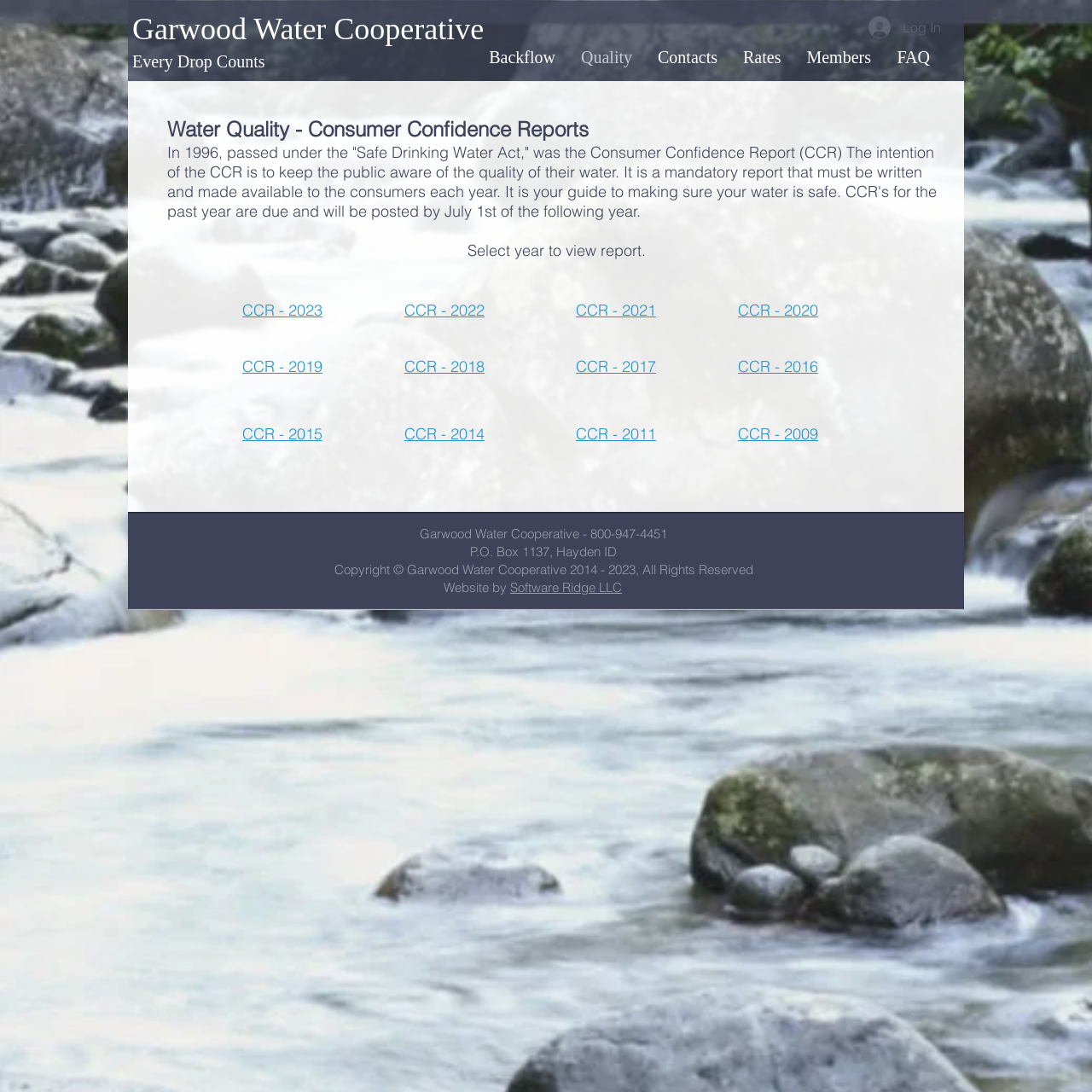Using the information in the image, could you please answer the following question in detail:
How many links are available to view consumer confidence reports?

The webpage provides a list of links to view consumer confidence reports for different years. By counting the number of links, we can see that there are 12 links available, ranging from 2009 to 2023.